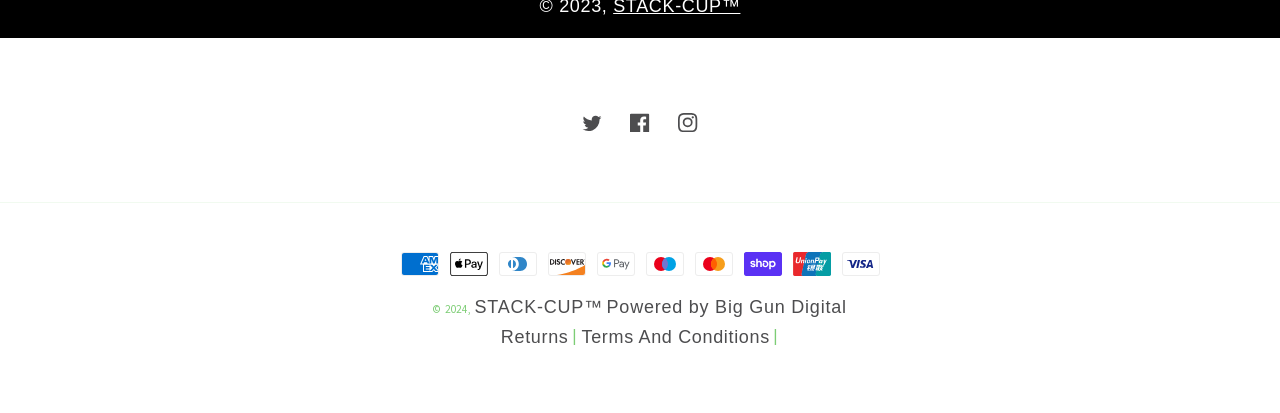Using the details from the image, please elaborate on the following question: What is the name of the powered-by company?

I saw the link 'Powered by Big Gun Digital' at the bottom of the webpage, which indicates the company that powers the website.